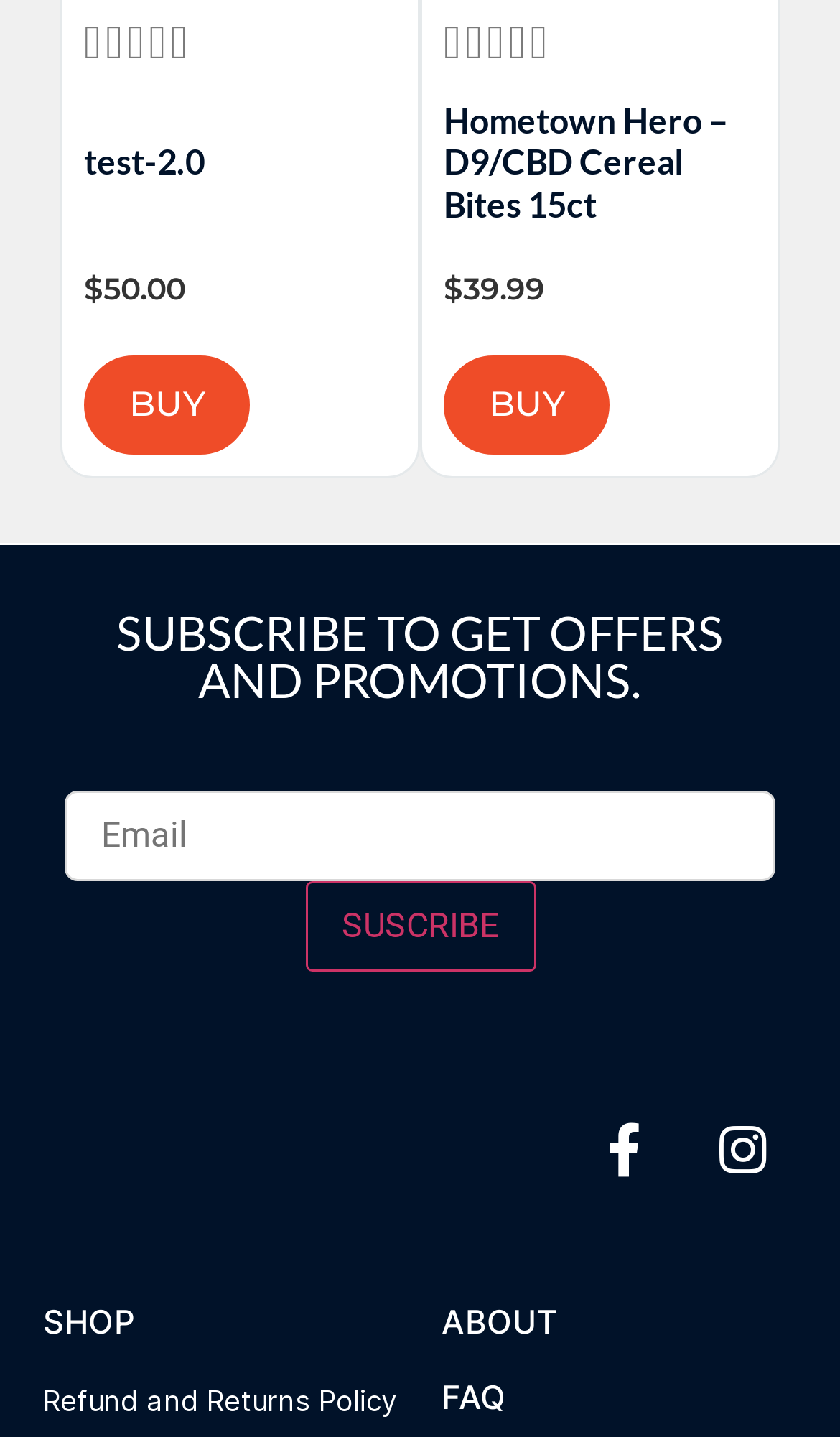Please answer the following question using a single word or phrase: 
What is the function of the button with the text 'BUY'?

To purchase a product